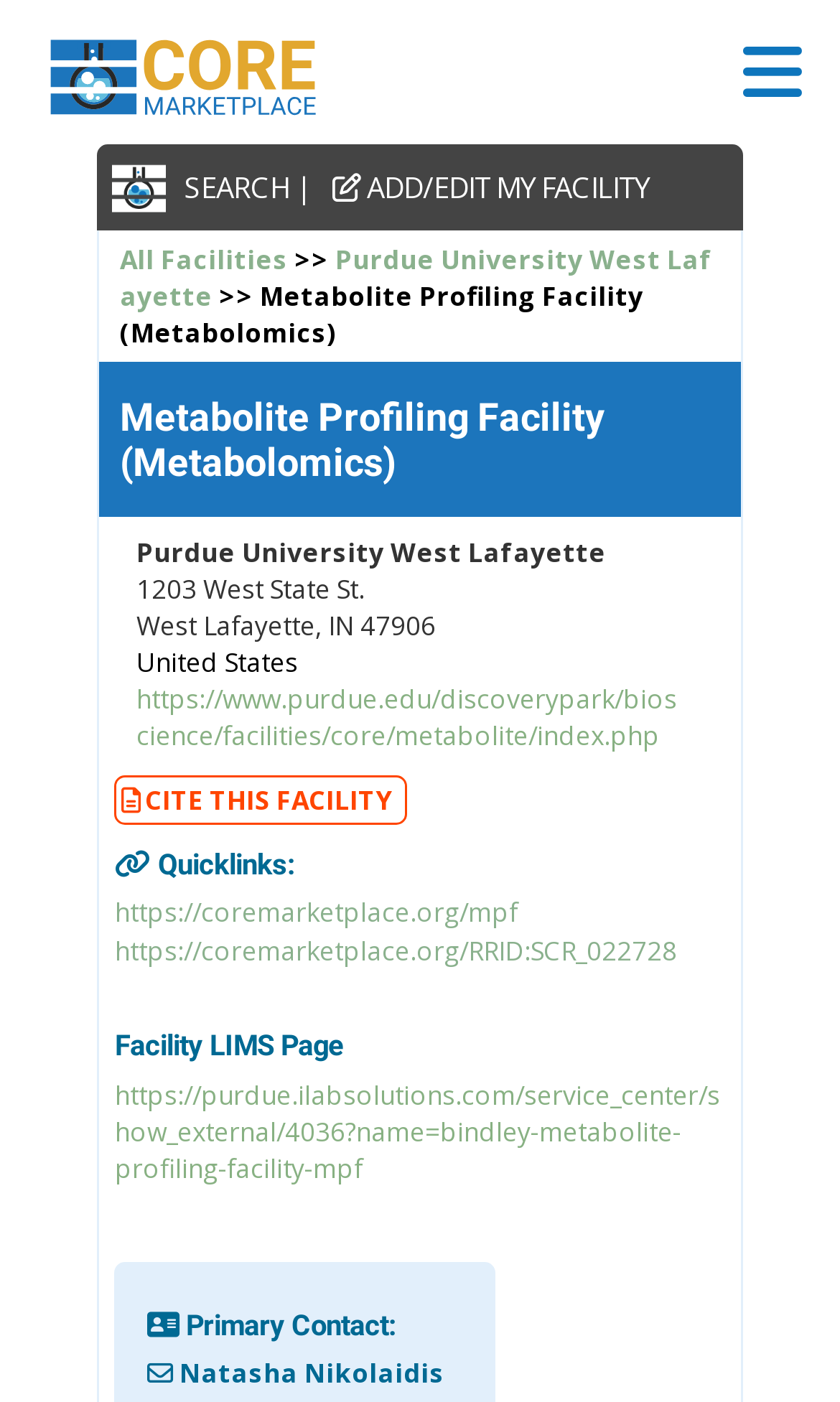What is the address of the Metabolite Profiling Facility?
Please use the image to deliver a detailed and complete answer.

I found the address by looking at the static text elements on the webpage, specifically the ones that contain the address information. The address is '1203 West State St.' which is located in West Lafayette, IN 47906, United States.